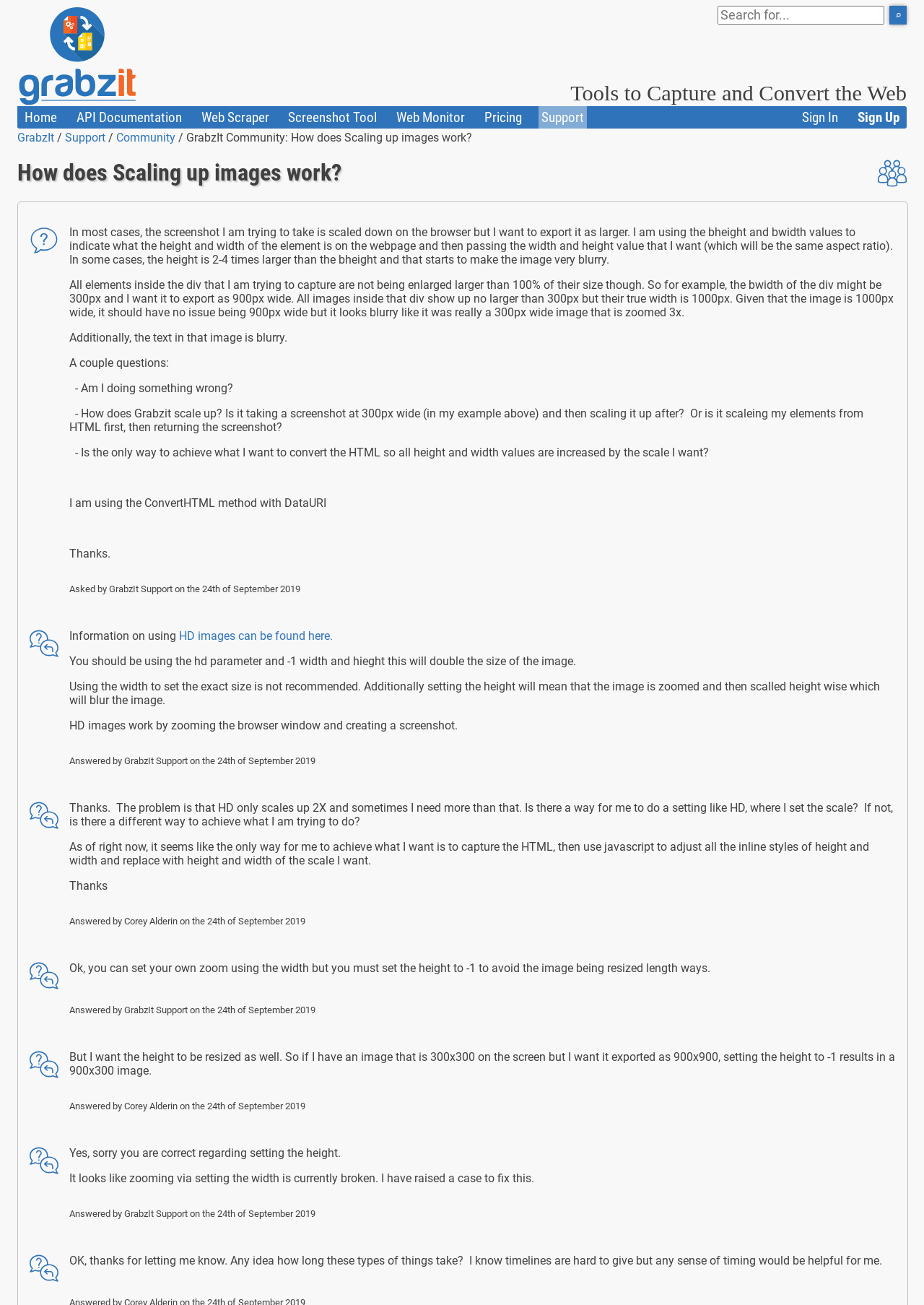Please identify the bounding box coordinates of the clickable region that I should interact with to perform the following instruction: "Go to the 'API Documentation' page". The coordinates should be expressed as four float numbers between 0 and 1, i.e., [left, top, right, bottom].

[0.083, 0.083, 0.197, 0.096]